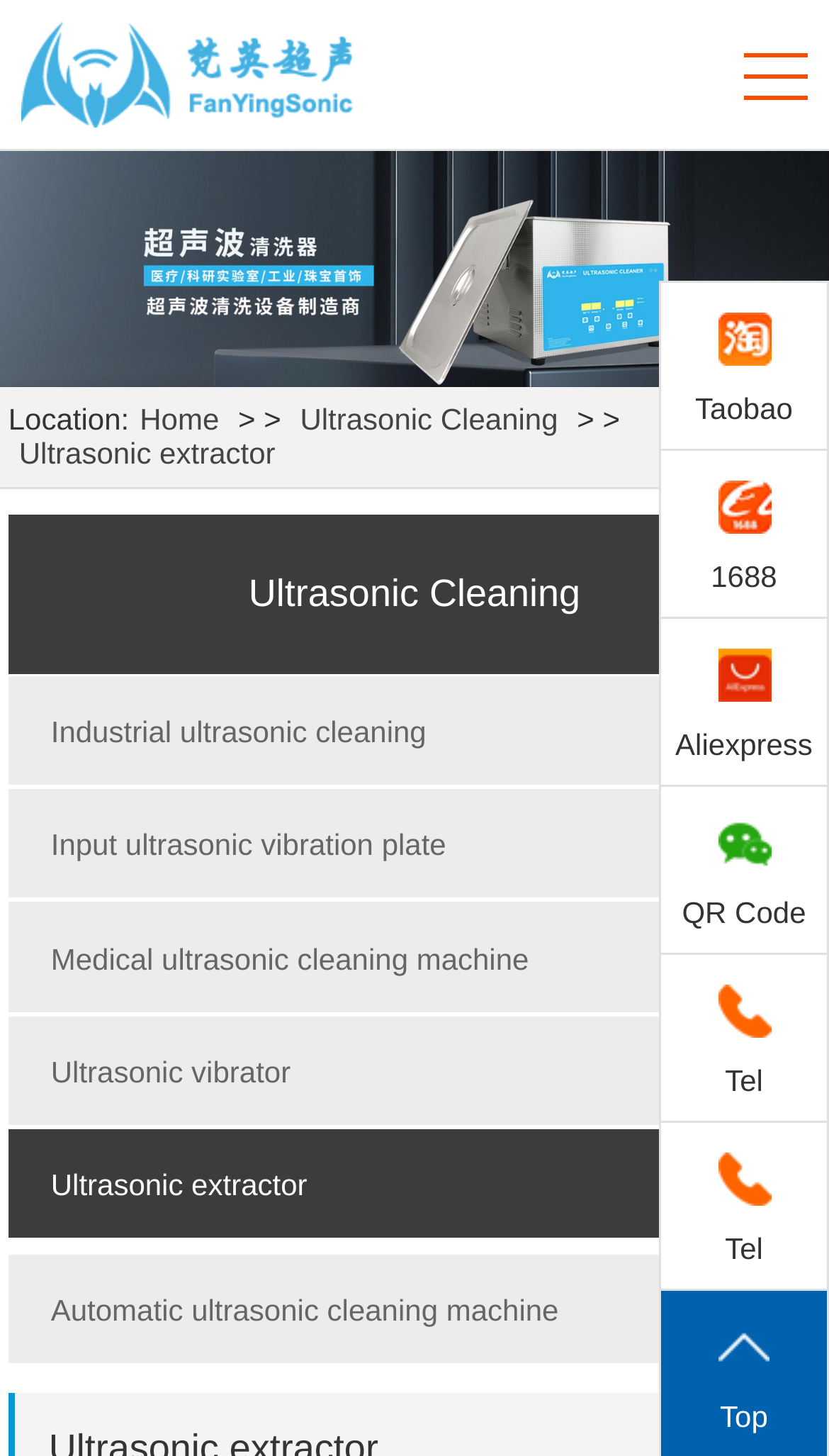Please respond in a single word or phrase: 
What is the last link on the webpage?

Top